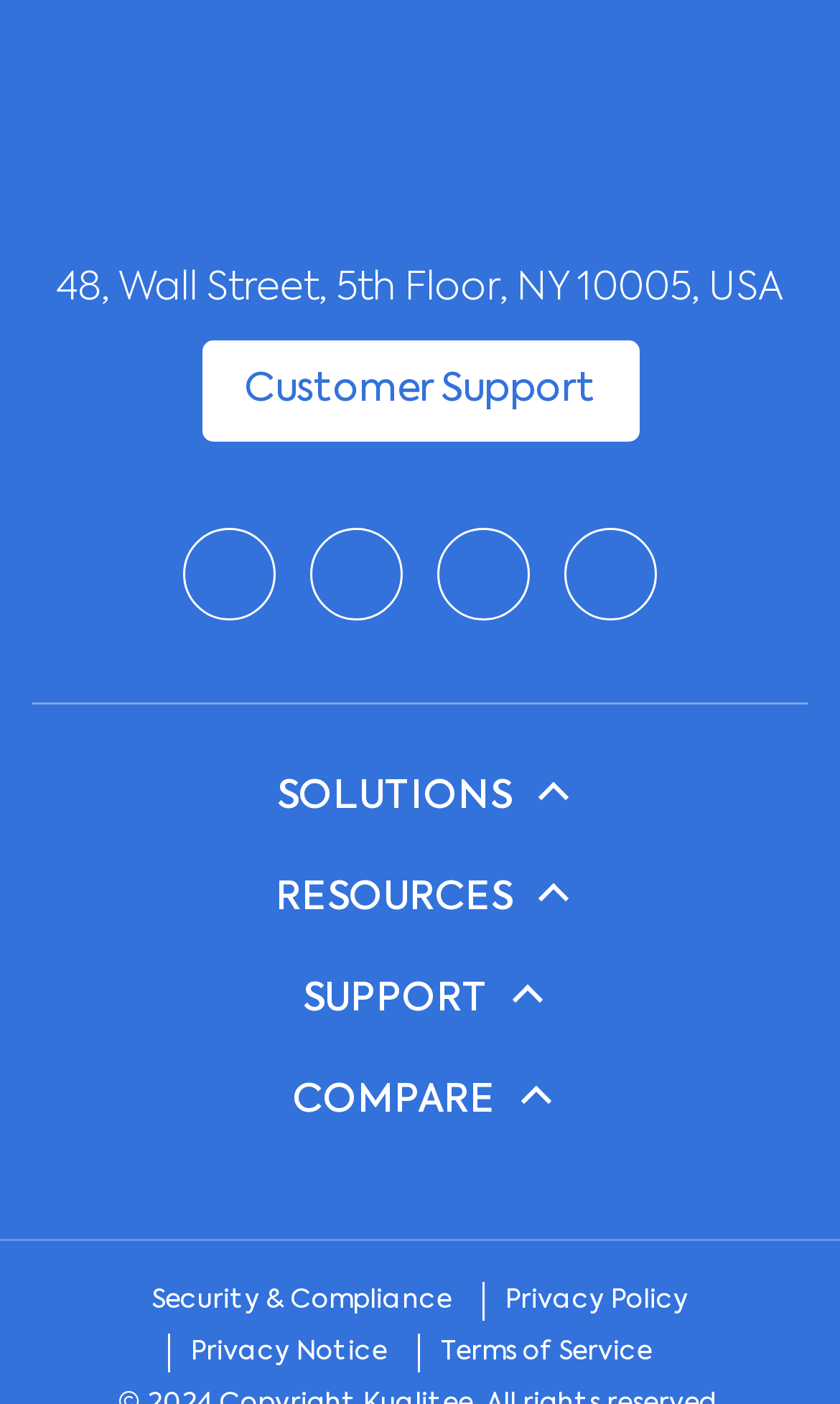Show the bounding box coordinates for the element that needs to be clicked to execute the following instruction: "Explore solutions". Provide the coordinates in the form of four float numbers between 0 and 1, i.e., [left, top, right, bottom].

[0.329, 0.553, 0.619, 0.581]